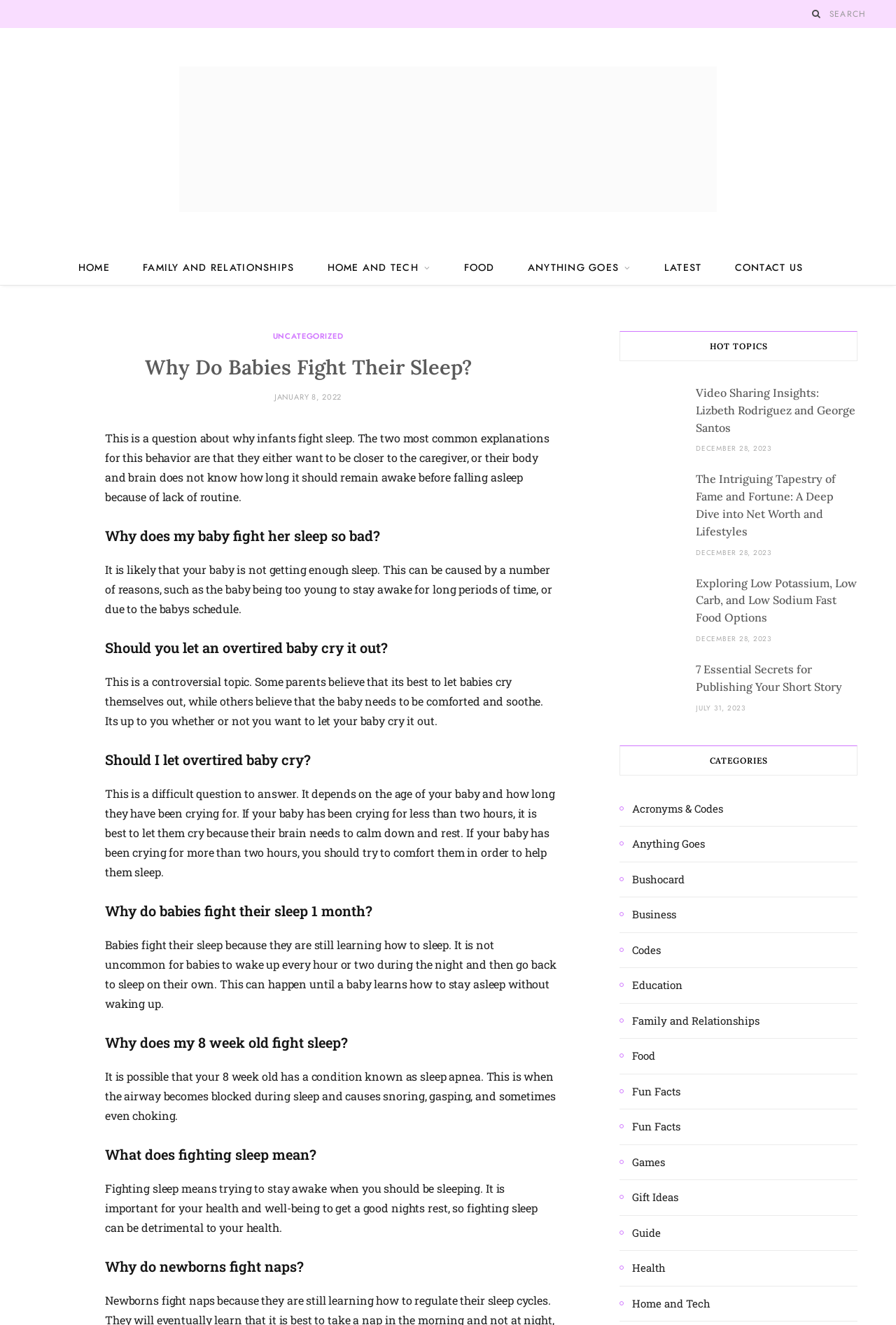Identify and provide the text of the main header on the webpage.

Why Do Babies Fight Their Sleep?